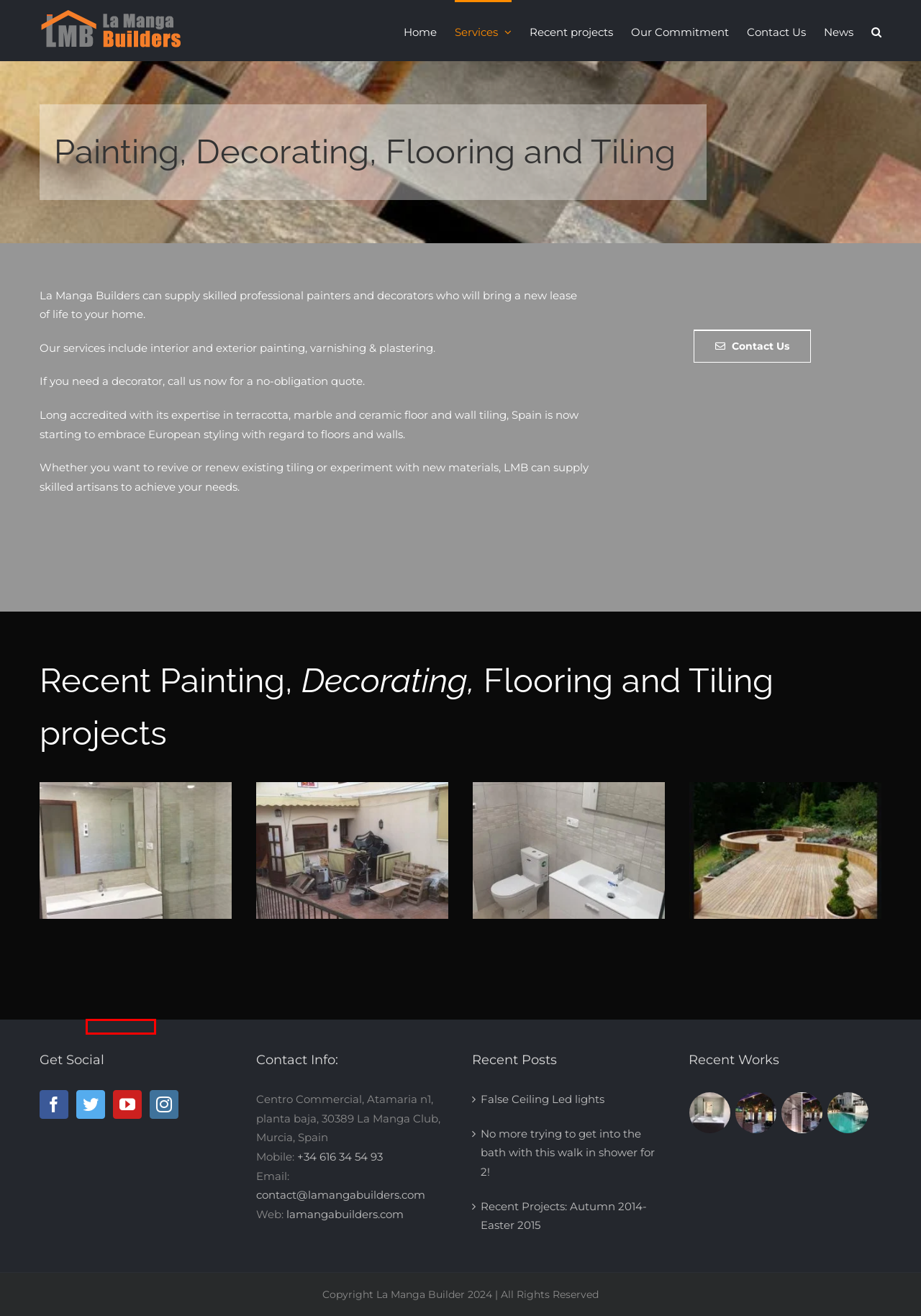Examine the screenshot of a webpage with a red bounding box around a specific UI element. Identify which webpage description best matches the new webpage that appears after clicking the element in the red bounding box. Here are the candidates:
A. Custom Archives - La Manga Builders
B. Rebuild Archives - La Manga Builders
C. Refurbishment Archives - La Manga Builders
D. THE WINE BAR PROJECT BEFORE - La Manga Builders
E. NEW BATHROOM SUIT - La Manga Builders
F. Domestic Archives - La Manga Builders
G. Bathrooms - La Manga Builders
H. Swimming pools - La Manga Builders

C